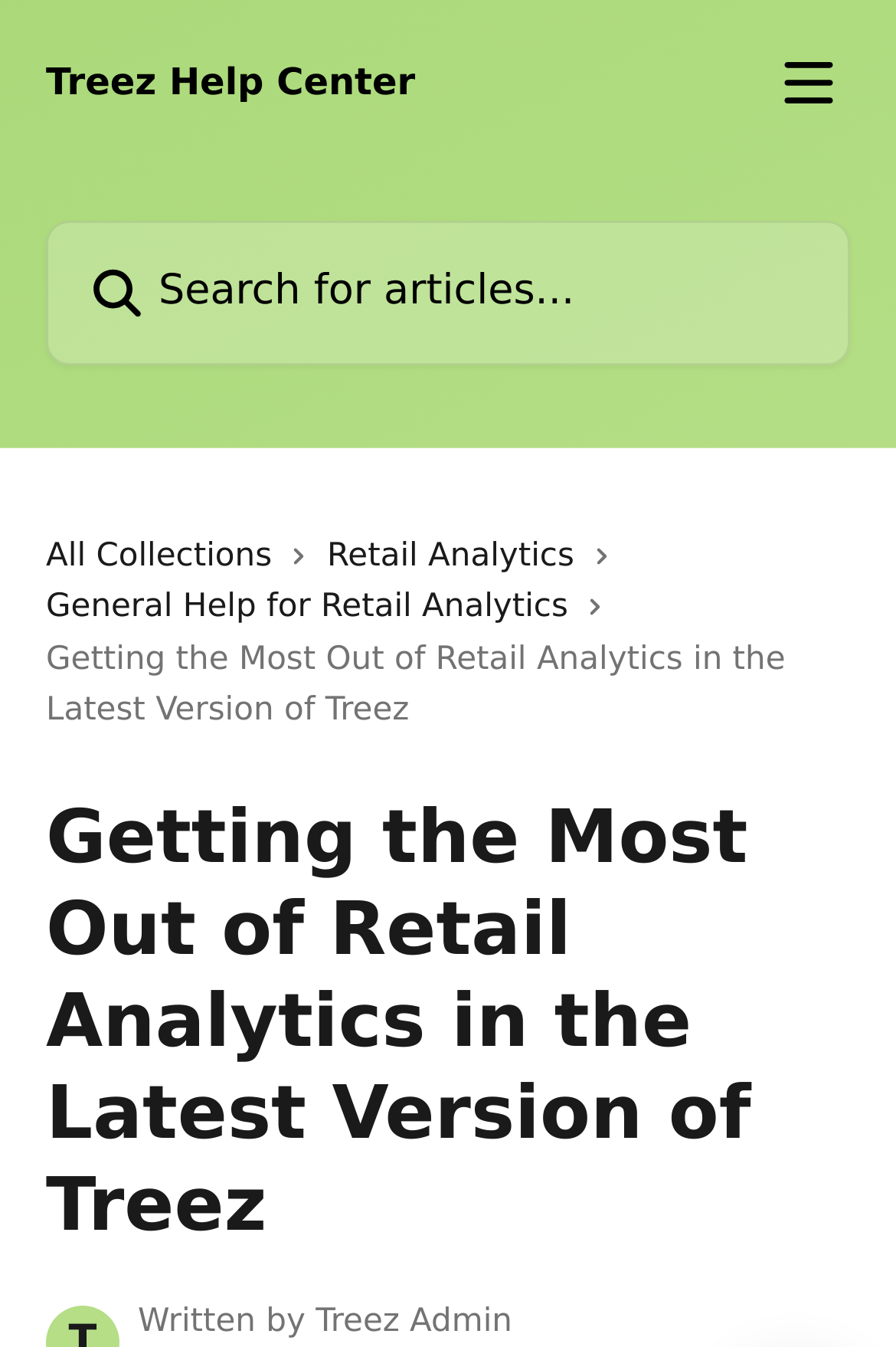What is the author of the article?
Please respond to the question with a detailed and informative answer.

The author of the article is mentioned at the bottom of the webpage, where it says 'Written by Treez Admin', indicating that the author is an administrator of Treez.